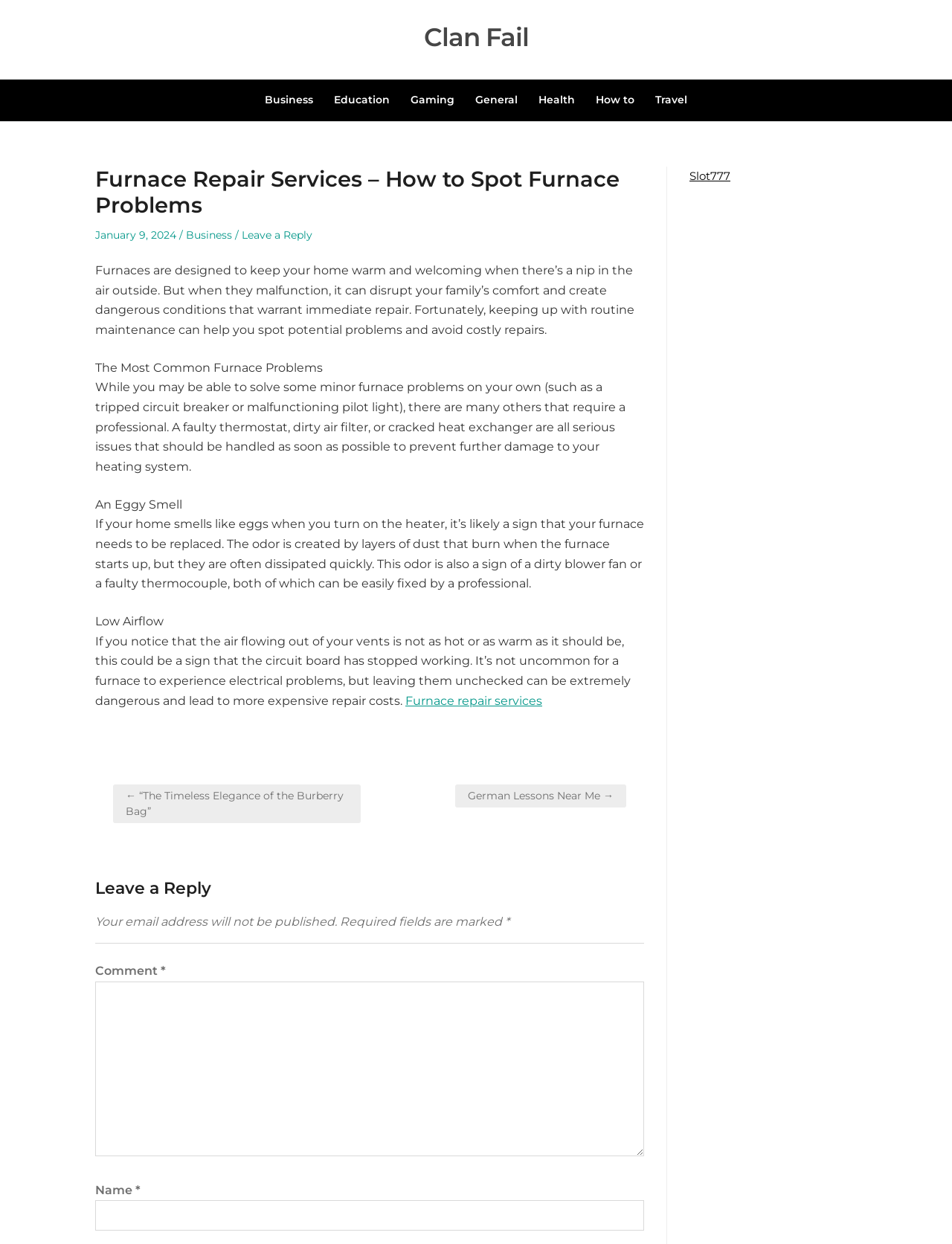What is a sign of a dirty blower fan or faulty thermocouple?
Answer the question based on the image using a single word or a brief phrase.

Eggy smell